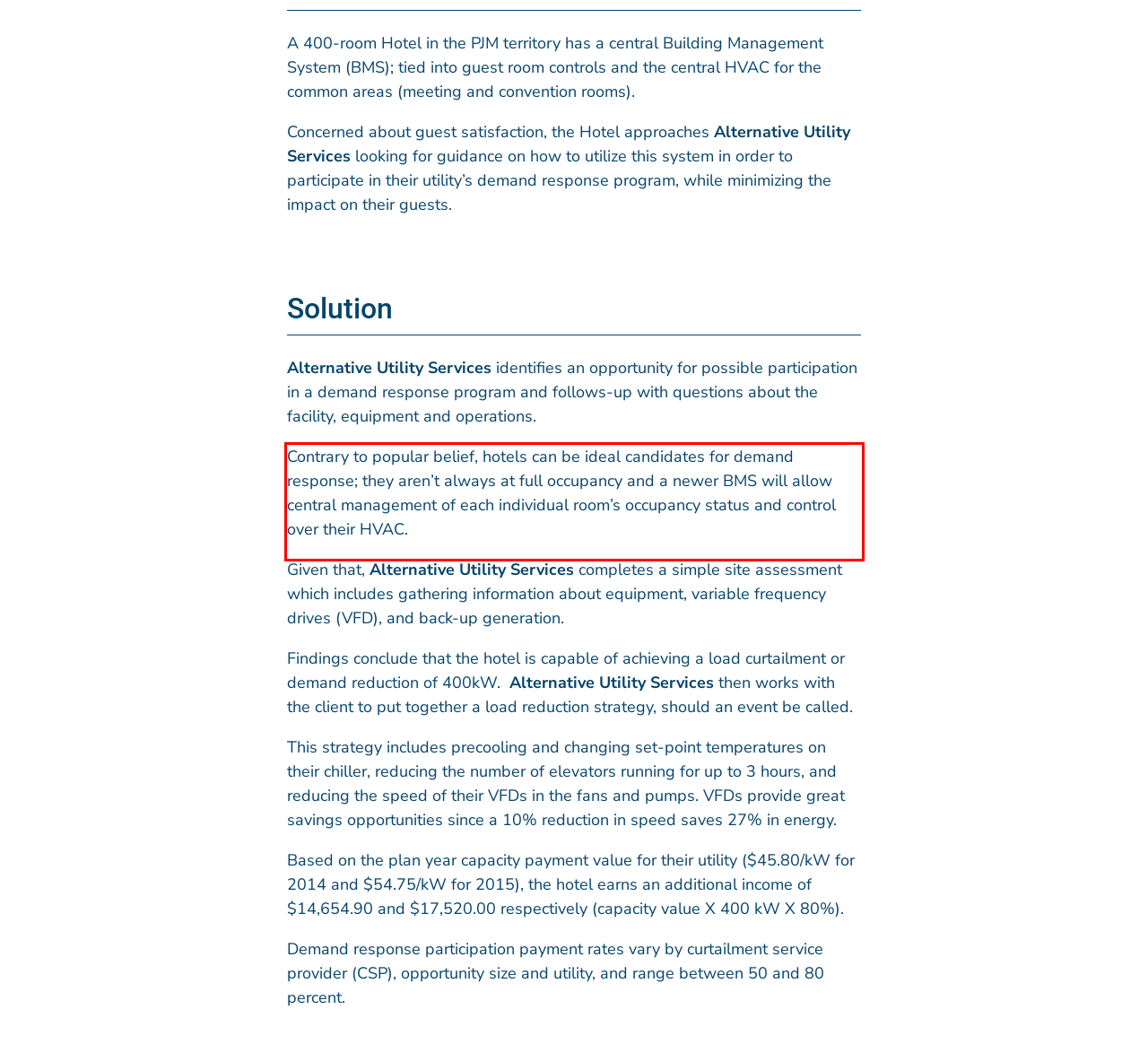You are given a screenshot showing a webpage with a red bounding box. Perform OCR to capture the text within the red bounding box.

Contrary to popular belief, hotels can be ideal candidates for demand response; they aren’t always at full occupancy and a newer BMS will allow central management of each individual room’s occupancy status and control over their HVAC.